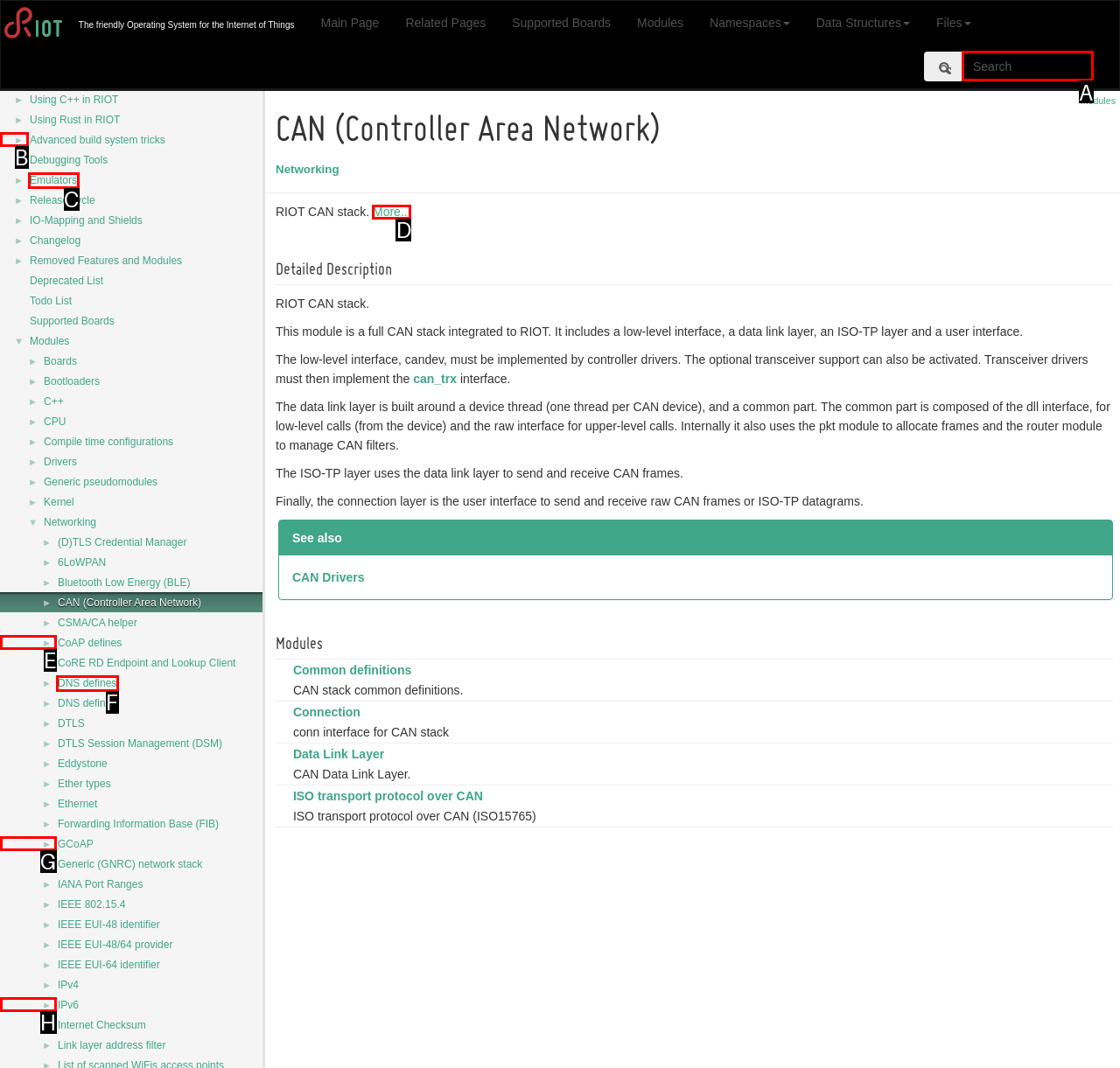Select the appropriate HTML element to click for the following task: Search for something
Answer with the letter of the selected option from the given choices directly.

A